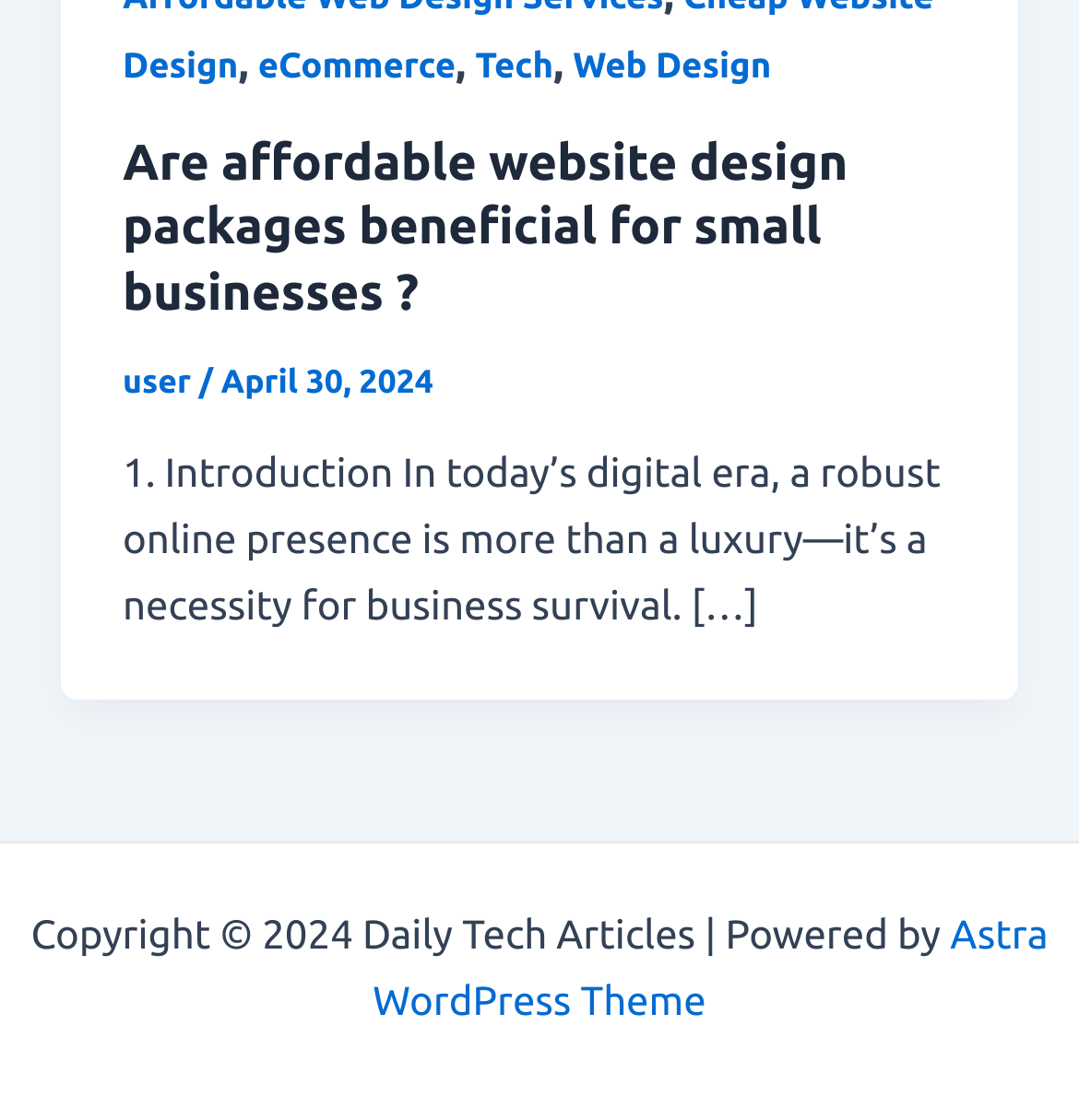Identify the bounding box for the UI element described as: "Leave A Comment". The coordinates should be four float numbers between 0 and 1, i.e., [left, top, right, bottom].

None